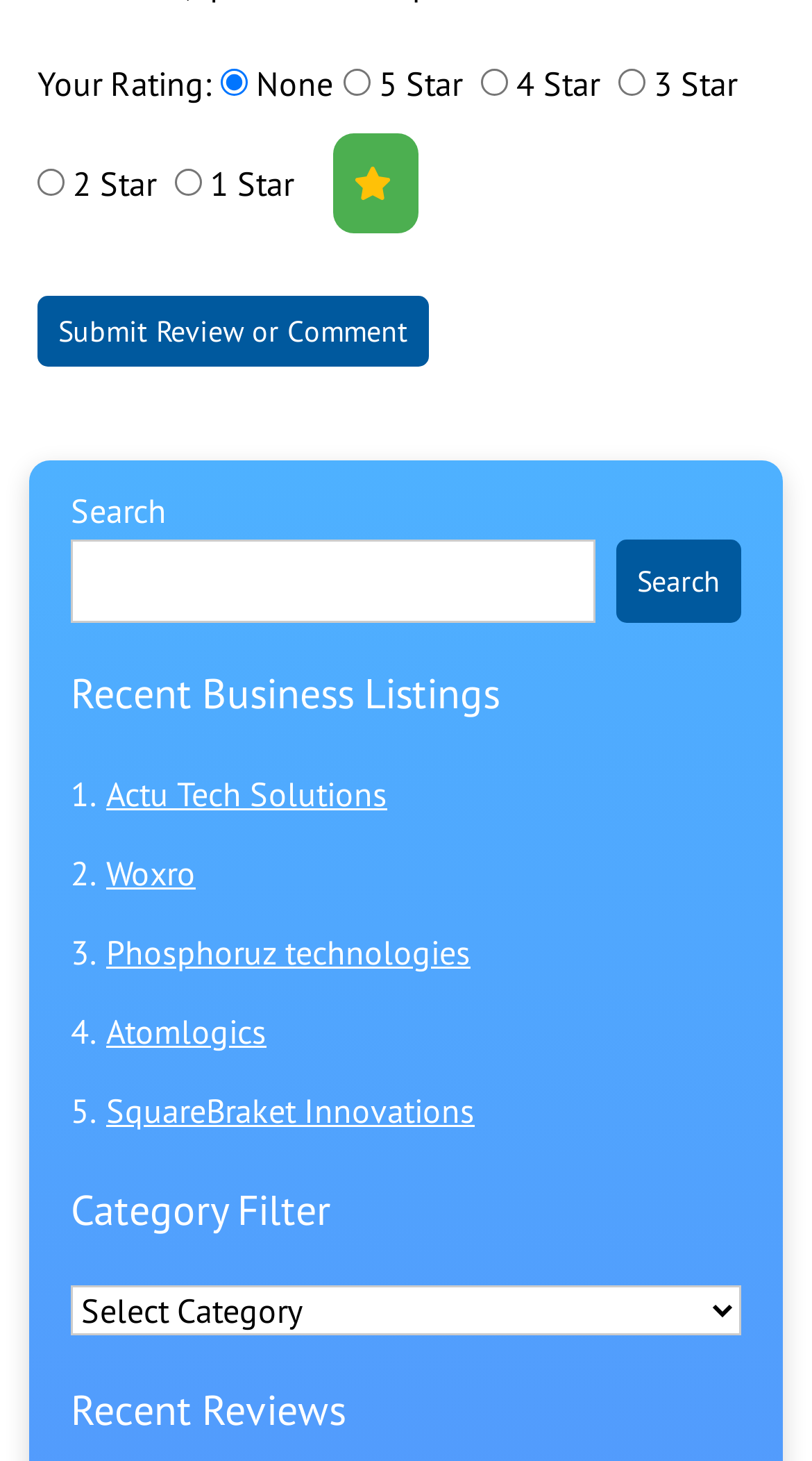Please identify the bounding box coordinates of the area that needs to be clicked to fulfill the following instruction: "Submit a review or comment."

[0.046, 0.203, 0.528, 0.251]